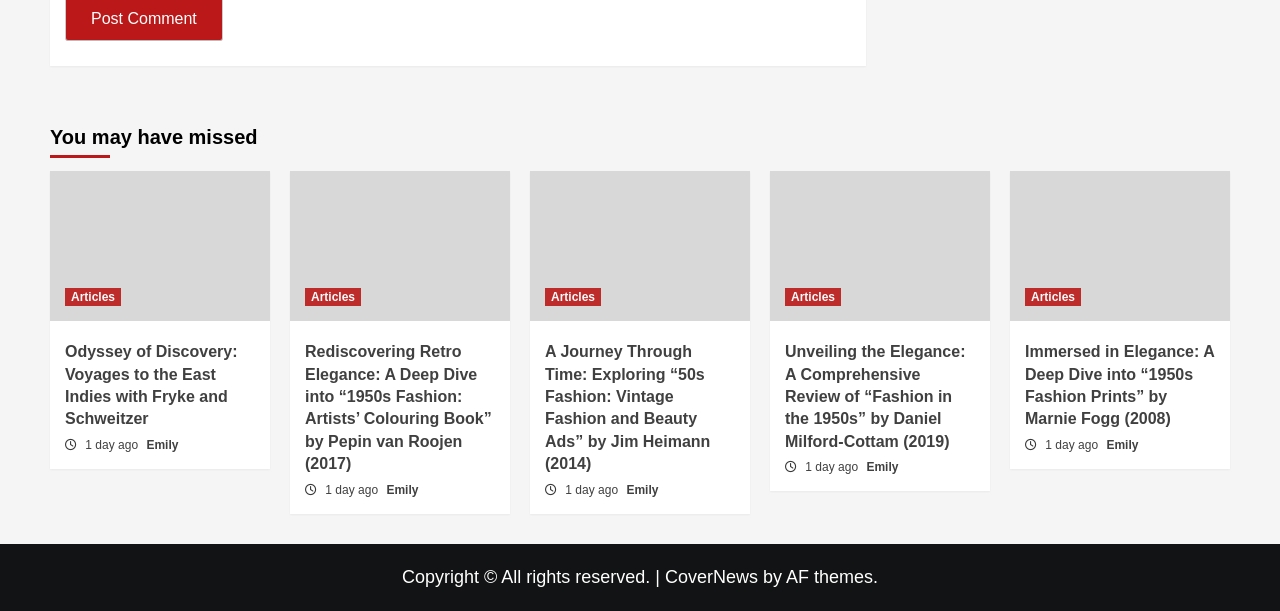Please identify the bounding box coordinates for the region that you need to click to follow this instruction: "View article 'Odyssey of Discovery: Voyages to the East Indies with Fryke and Schweitzer'".

[0.051, 0.562, 0.186, 0.7]